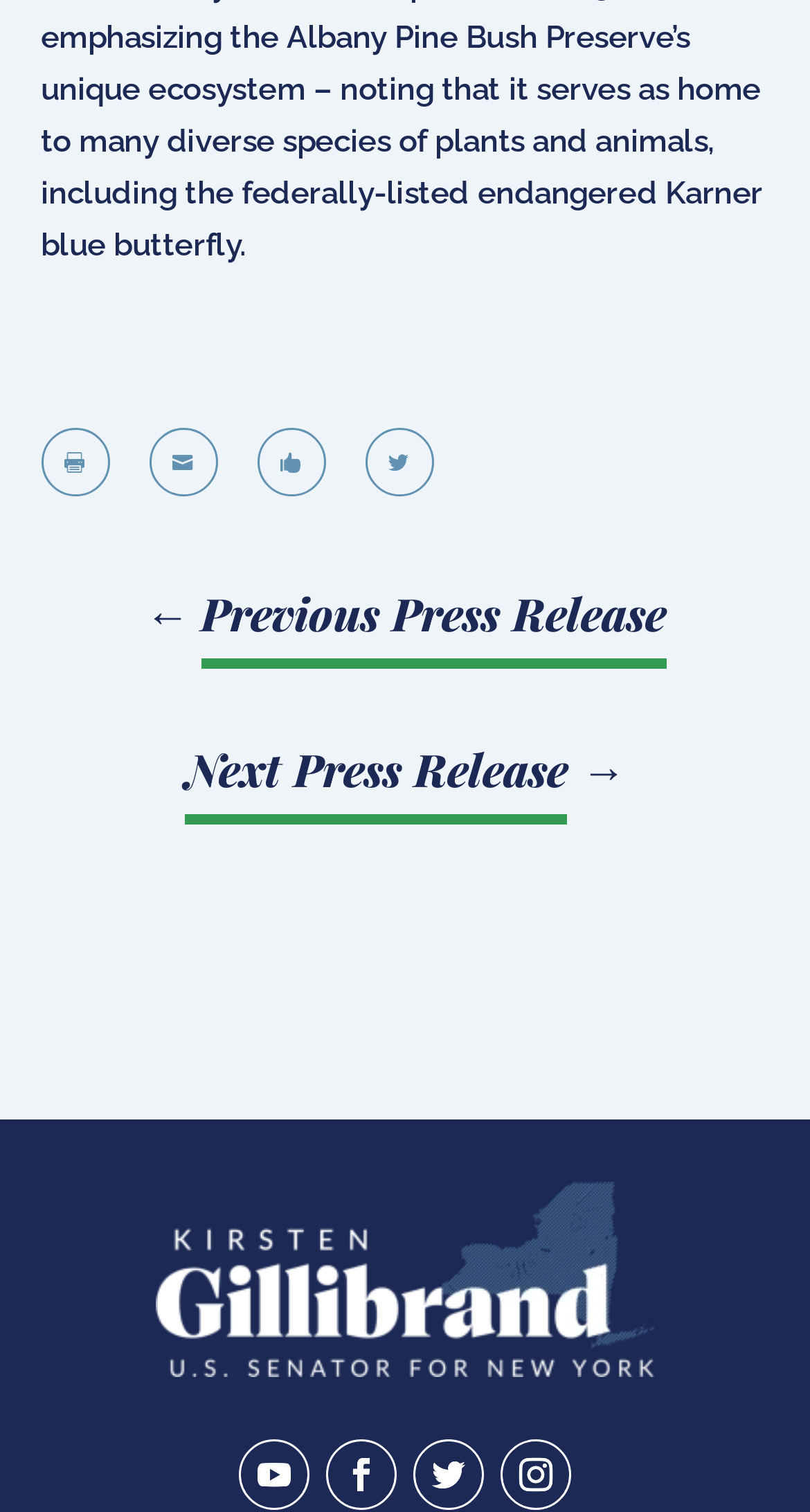Give a concise answer using only one word or phrase for this question:
Is there an image on the webpage?

Yes